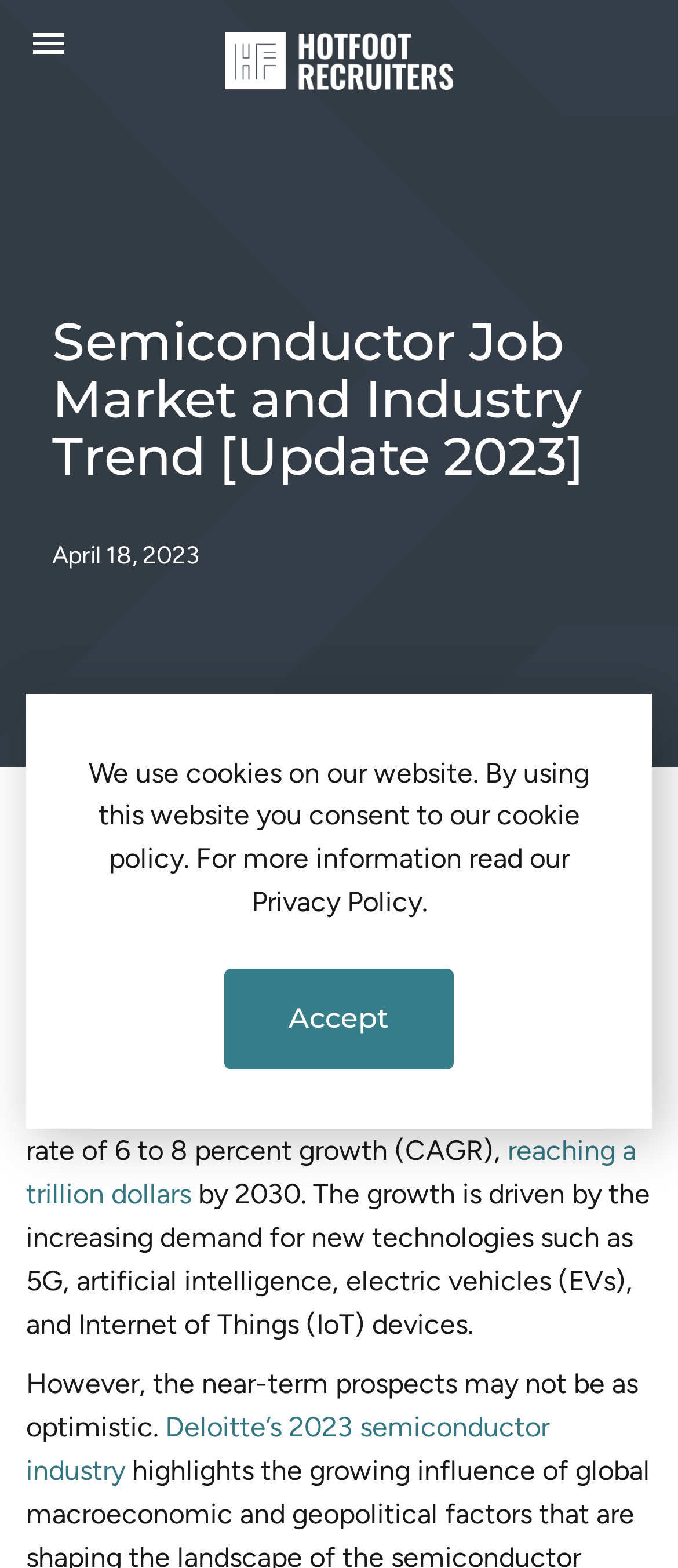Please give a short response to the question using one word or a phrase:
What is the expected market size of the global semiconductor industry by 2030?

a trillion dollars